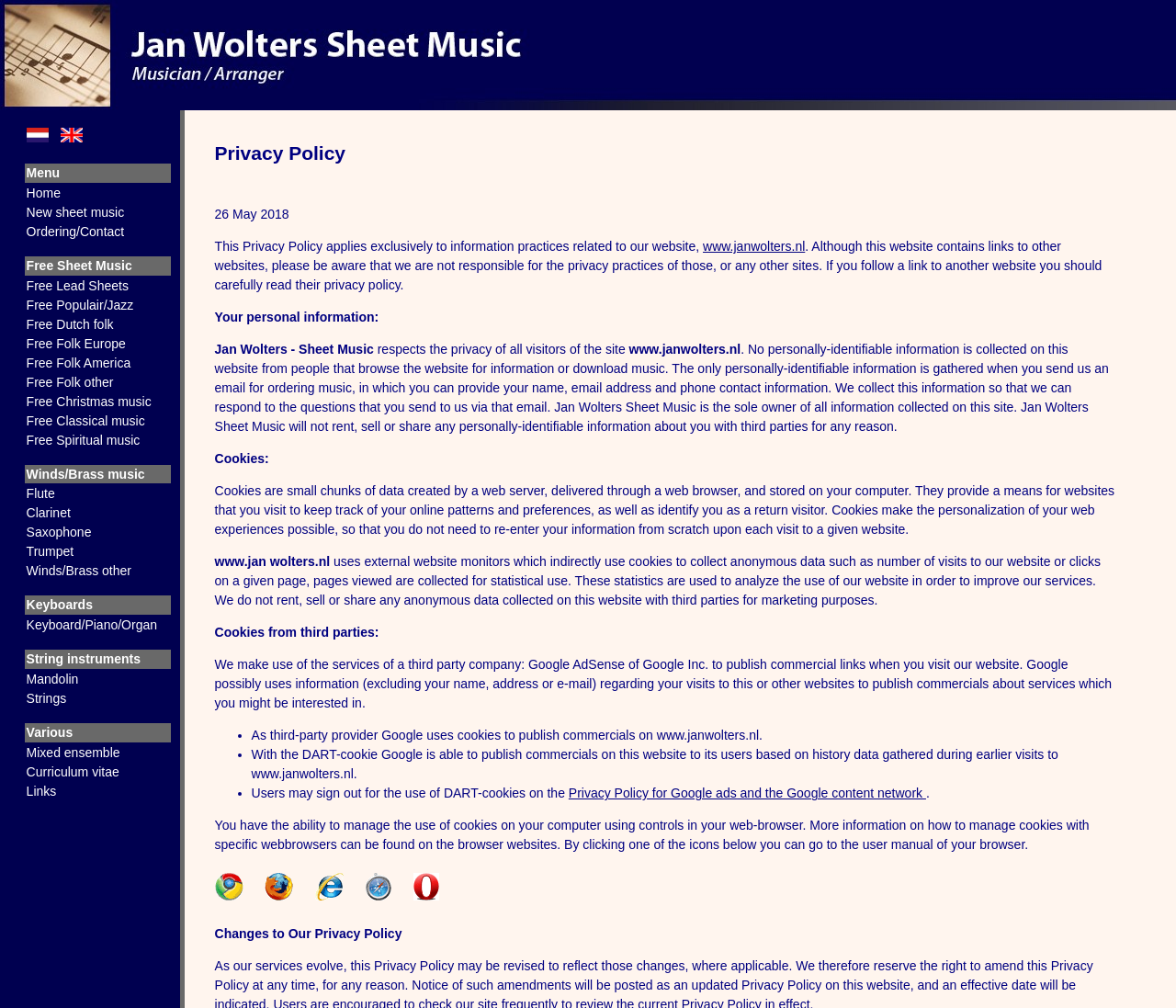Give a detailed account of the webpage.

The webpage is a sheet music website, with a focus on Jan Wolters. At the top, there is a table with a menu that spans the entire width of the page. The menu is divided into several sections, with links to different categories of sheet music, including "Home", "New sheet music", "Ordering/Contact", and others. Each link is accompanied by a small image.

Below the menu, there is a section with links to different languages, including "Nederlandse vertaling" (Dutch translation) and "English translation". This section is followed by a long list of links to various types of sheet music, including "Free Sheet Music", "Free Lead Sheets", "Free Populair/Jazz", and many others. Each link is accompanied by a small image.

The list of links is organized into several categories, including "Free Folk" with subcategories like "Europe", "America", and "other", and "Winds/Brass music" with subcategories like "Flute", "Clarinet", and "Saxophone". There are also links to "Free Classical music", "Free Spiritual music", and "Free Christmas music".

Overall, the webpage appears to be a comprehensive resource for sheet music, with a wide range of categories and subcategories to explore.